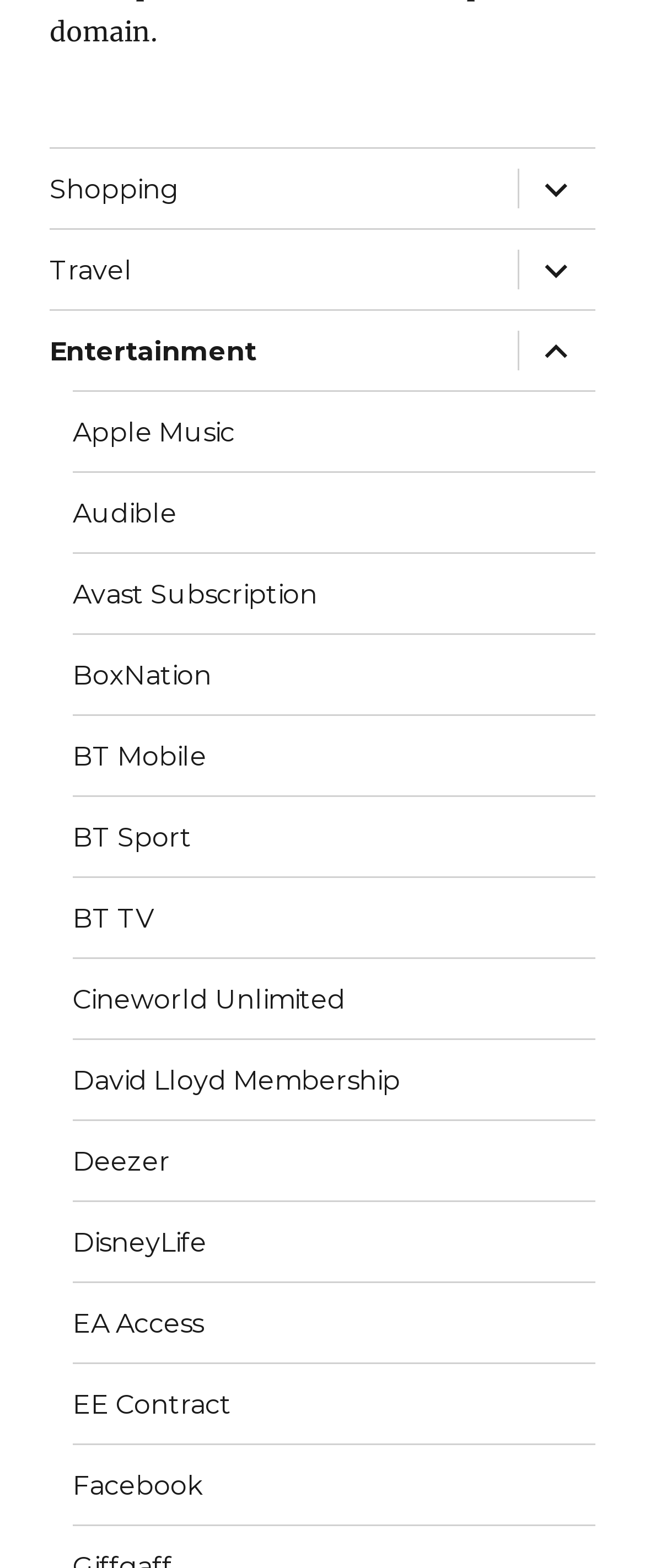Utilize the details in the image to thoroughly answer the following question: How many items are there under Entertainment?

I counted the number of links under the 'Entertainment' category, starting from 'Apple Music' to 'Facebook', and found 18 items in total.